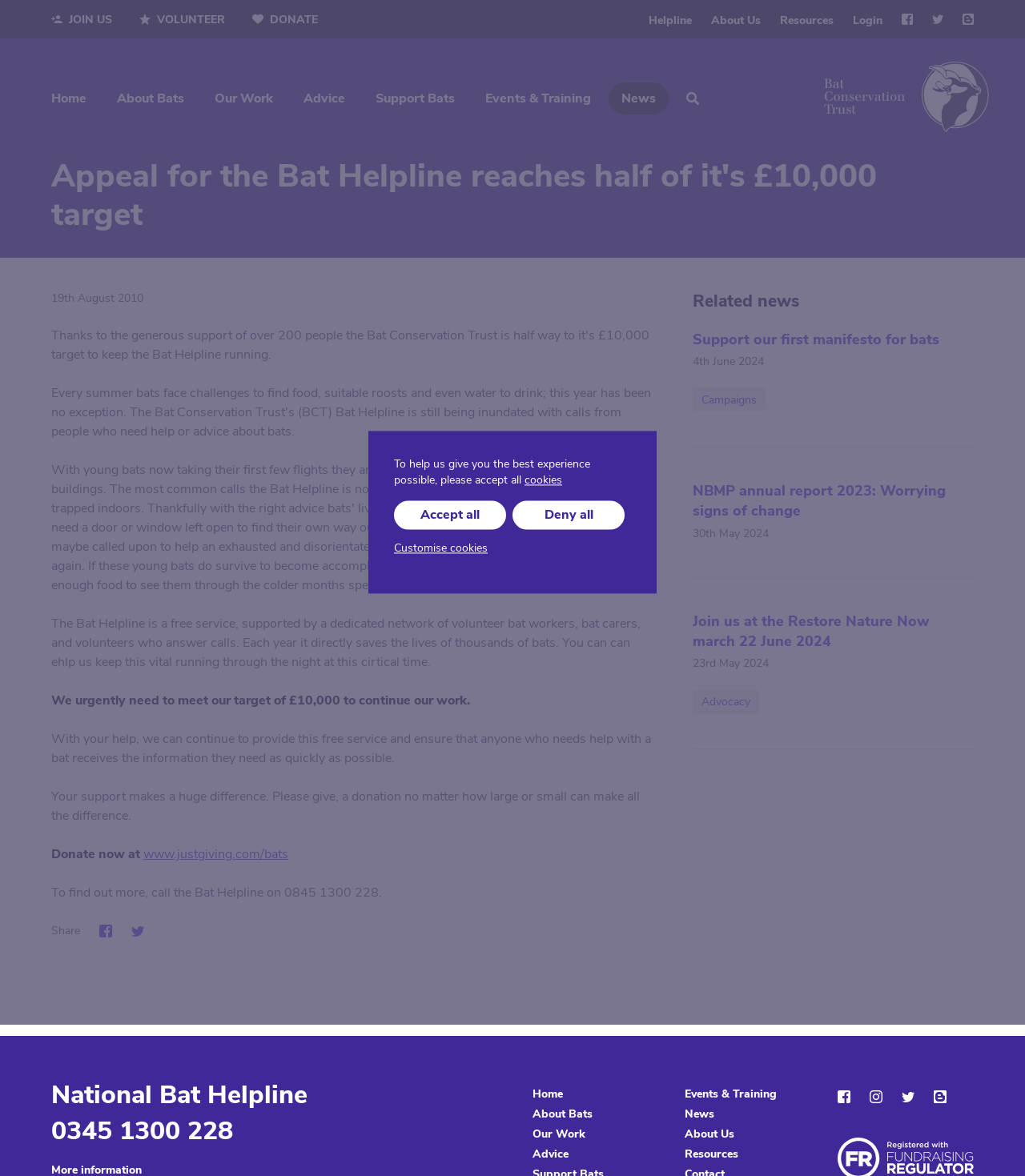What is the purpose of the Bat Helpline?
Using the information presented in the image, please offer a detailed response to the question.

The purpose of the Bat Helpline is to provide a free service that directly saves the lives of thousands of bats every year, as mentioned in the webpage.